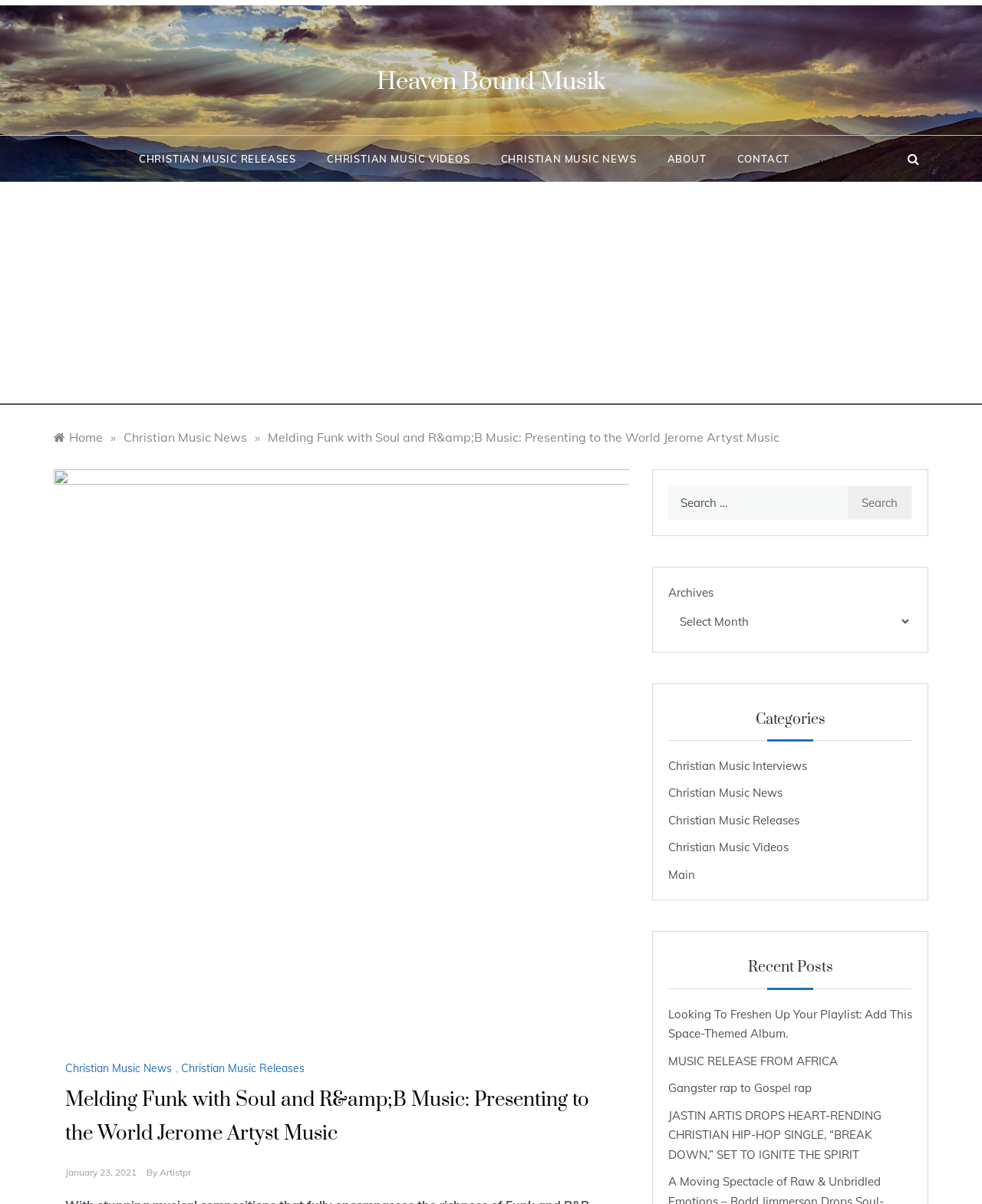Please specify the bounding box coordinates in the format (top-left x, top-left y, bottom-right x, bottom-right y), with all values as floating point numbers between 0 and 1. Identify the bounding box of the UI element described by: Gangster rap to Gospel rap

[0.68, 0.898, 0.827, 0.91]